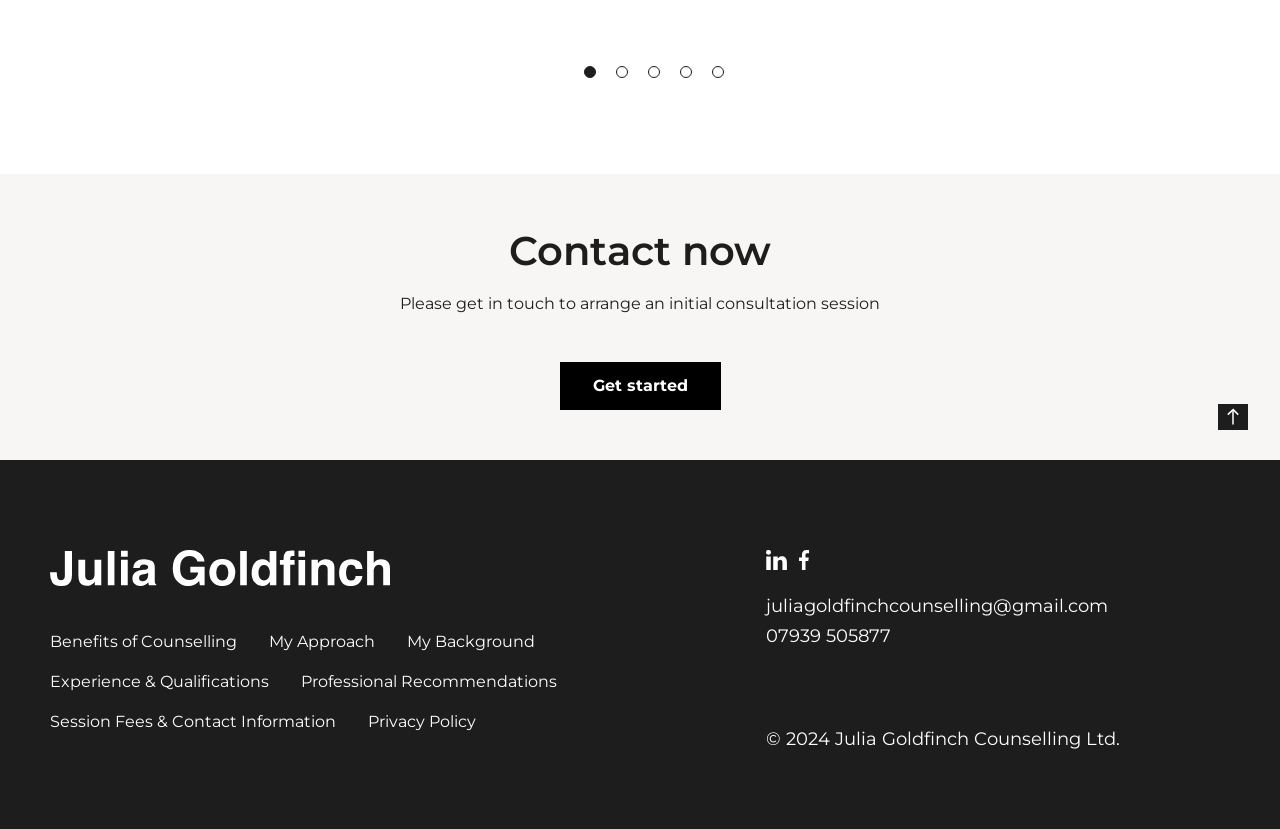Please provide a detailed answer to the question below by examining the image:
What is the position of the 'Return to top' link?

The 'Return to top' link has a bounding box coordinate of [0.952, 0.487, 0.975, 0.527], which indicates that it is located at the bottom right of the webpage.